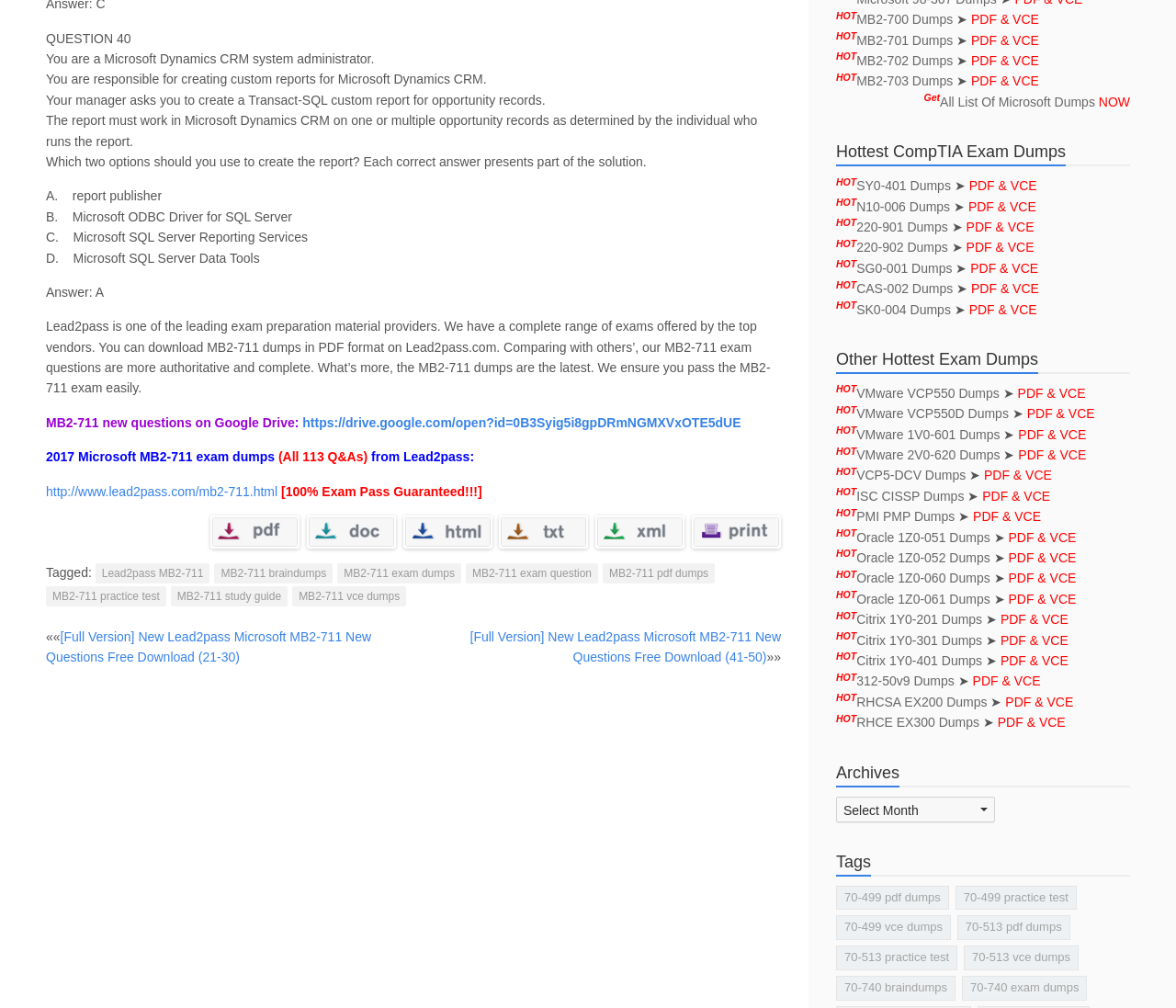Find the bounding box coordinates of the clickable element required to execute the following instruction: "Visit the Lead2pass homepage". Provide the coordinates as four float numbers between 0 and 1, i.e., [left, top, right, bottom].

[0.039, 0.48, 0.236, 0.495]